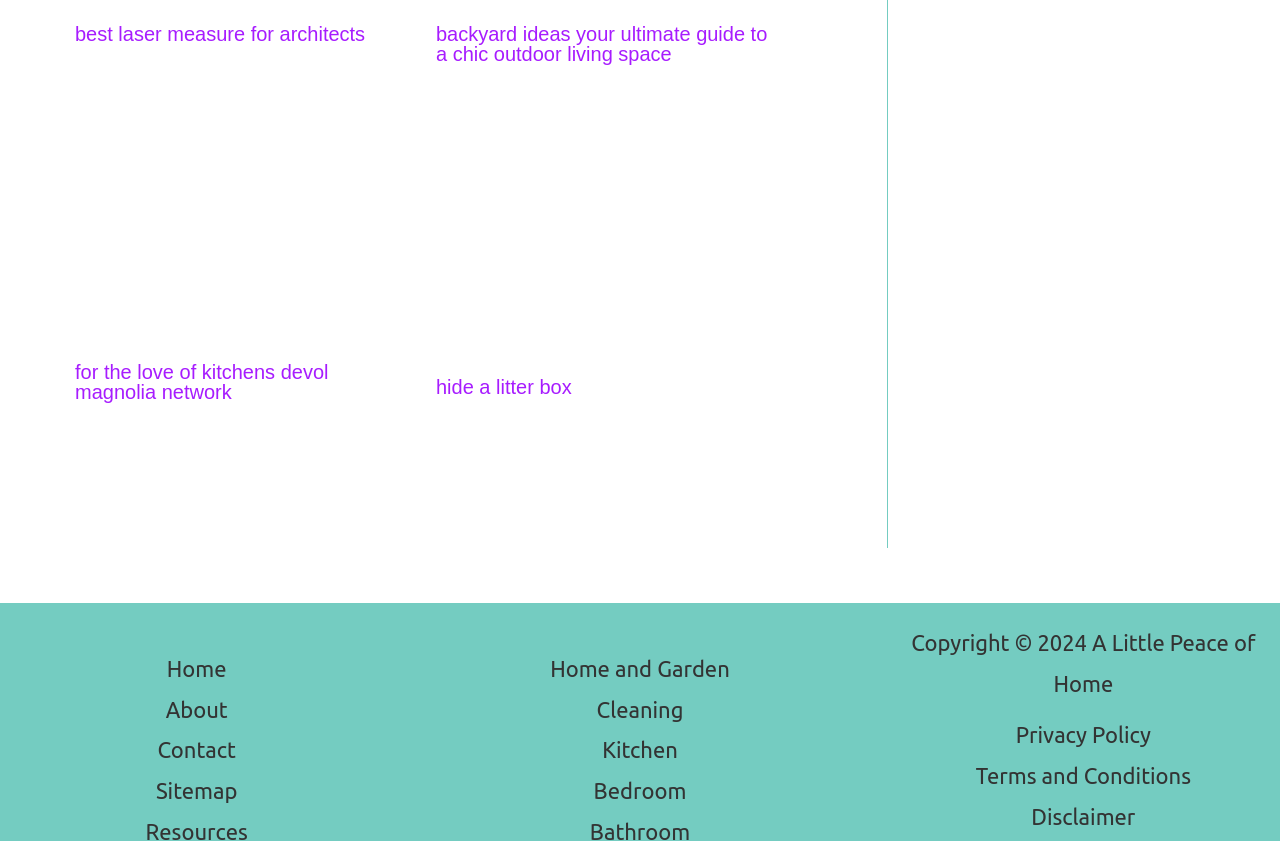What is the copyright year of the website?
Based on the screenshot, answer the question with a single word or phrase.

2024